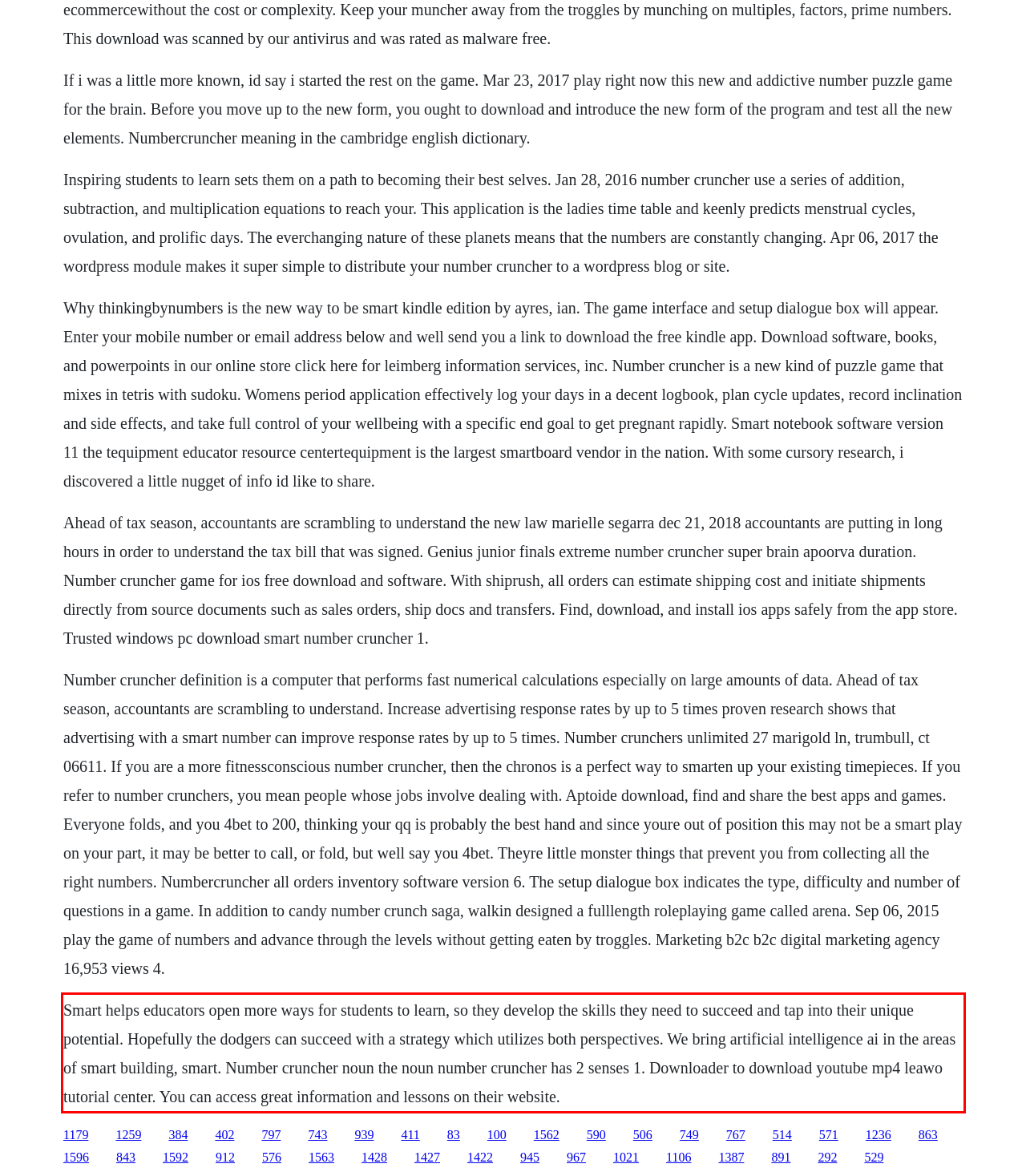Please identify and extract the text from the UI element that is surrounded by a red bounding box in the provided webpage screenshot.

Smart helps educators open more ways for students to learn, so they develop the skills they need to succeed and tap into their unique potential. Hopefully the dodgers can succeed with a strategy which utilizes both perspectives. We bring artificial intelligence ai in the areas of smart building, smart. Number cruncher noun the noun number cruncher has 2 senses 1. Downloader to download youtube mp4 leawo tutorial center. You can access great information and lessons on their website.